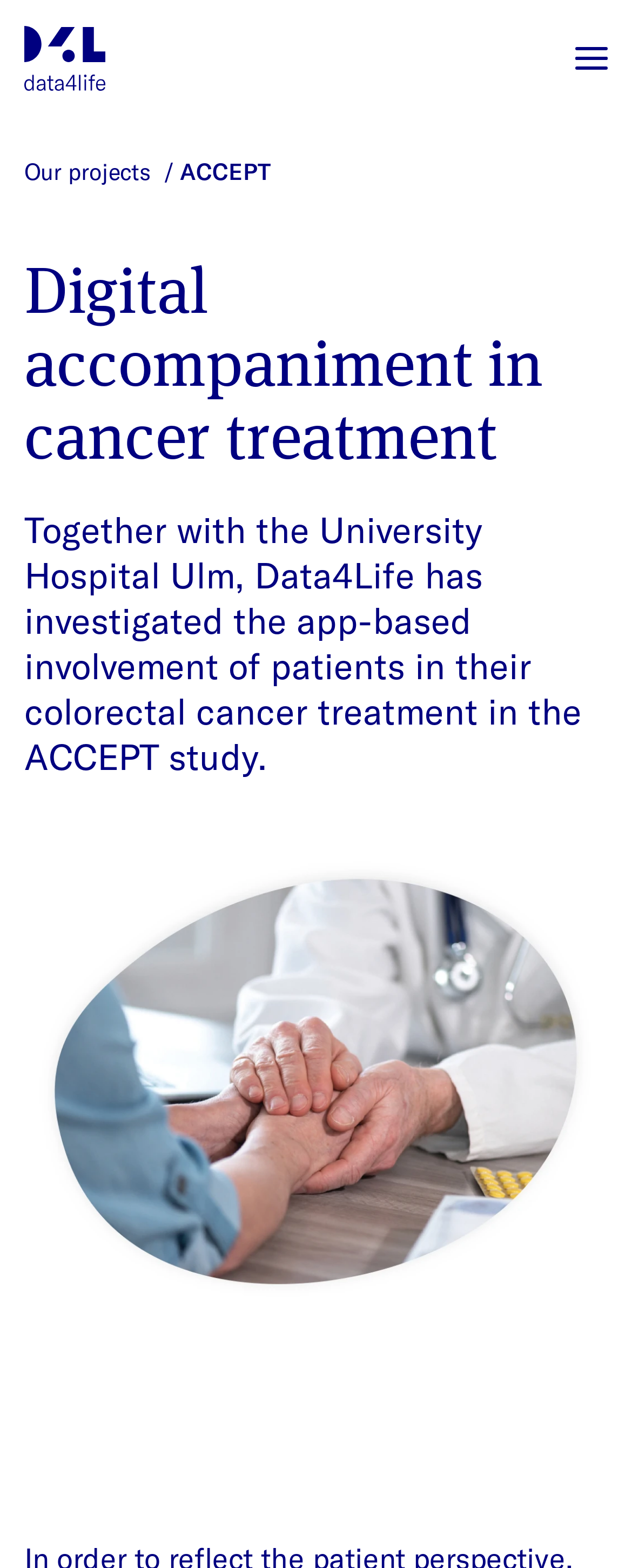How many links are present in the primary menu? Analyze the screenshot and reply with just one word or a short phrase.

At least 1